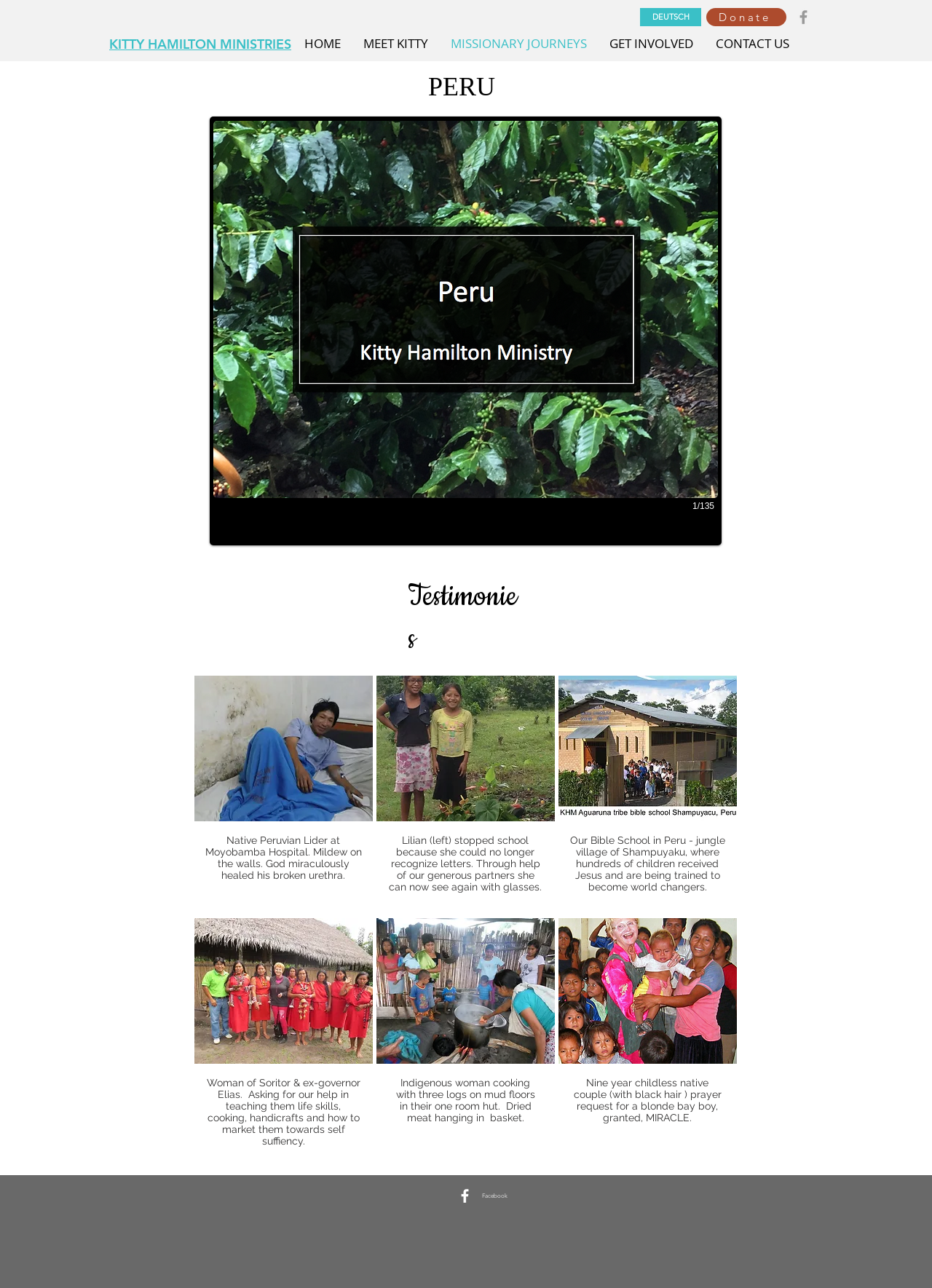Using the information from the screenshot, answer the following question thoroughly:
What is the location of the ministry's work?

I found the answer by looking at the heading element with the text 'PERU' which is a prominent element on the webpage, indicating that it is the location of the ministry's work.